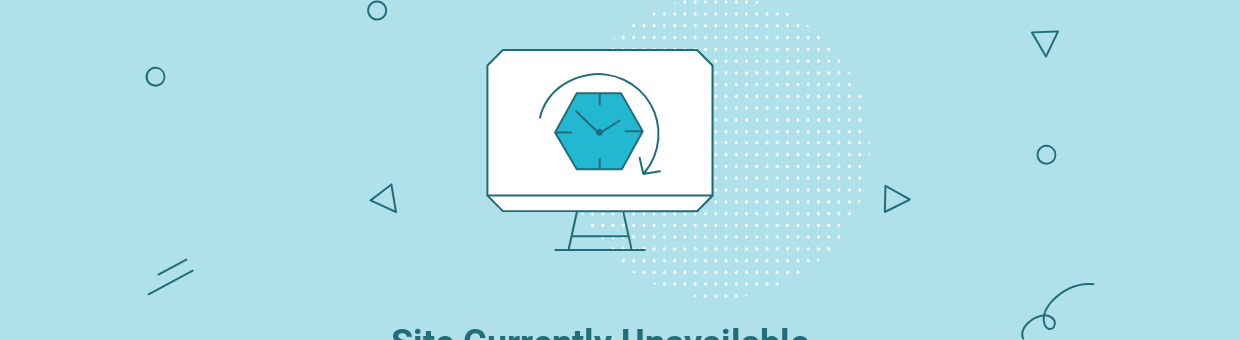Explain the image in a detailed and thorough manner.

The image depicts a modern and minimalist design reflecting a "Site Currently Unavailable" message. Centrally featured is a stylized computer monitor with a geometric blue icon resembling a clock or timer, symbolizing a waiting period. This is set against a soothing light blue background, decorated with abstract shapes and dots, enhancing the visual appeal. Below the monitor, the text reads "Site Currently Unavailable," indicating that access to the website is currently limited. The overall design conveys a sense of professionalism while communicating the site's unavailability to users effectively.